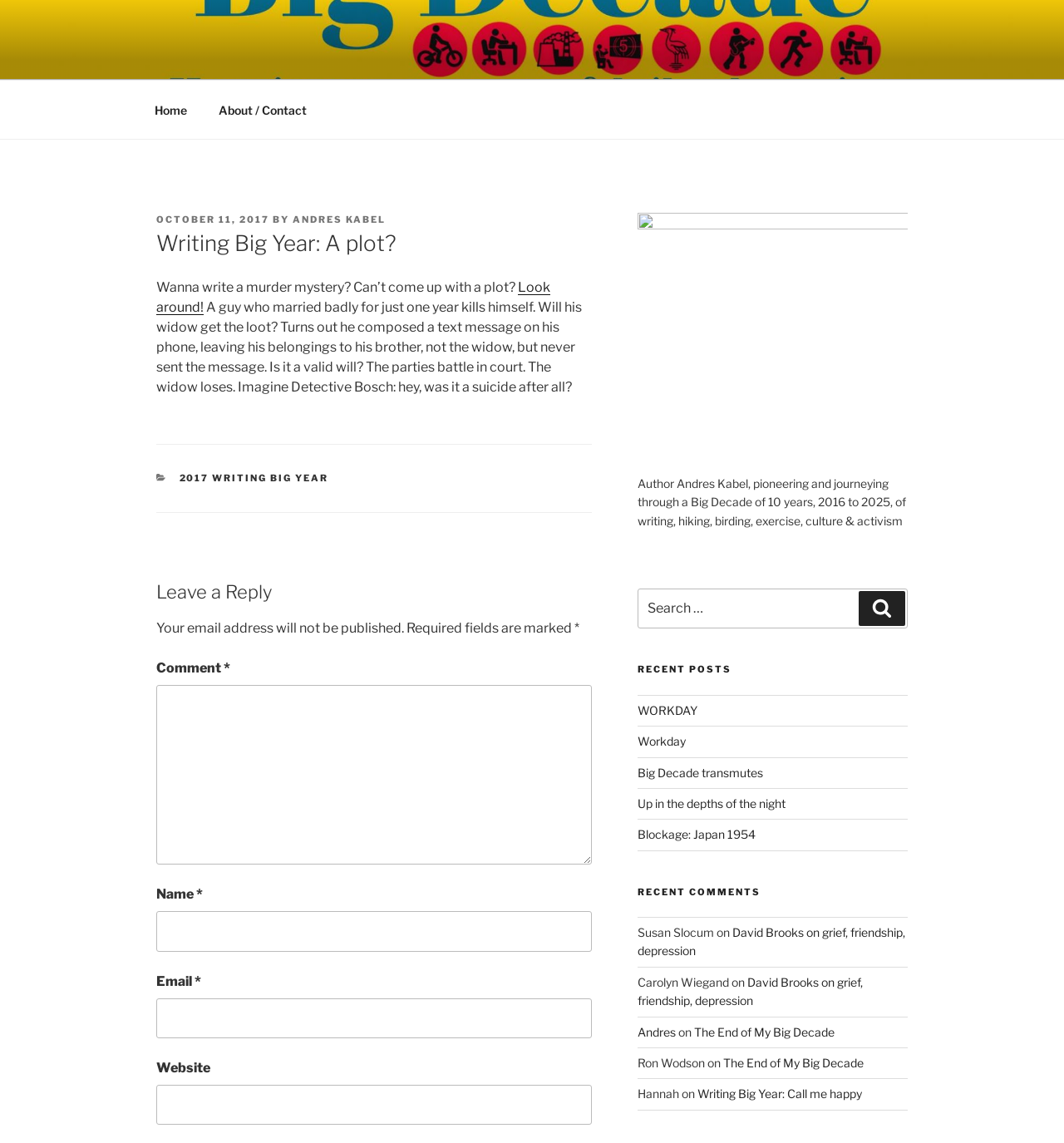Please pinpoint the bounding box coordinates for the region I should click to adhere to this instruction: "Read the 'Writing Big Year: A plot?' article".

[0.147, 0.2, 0.556, 0.227]